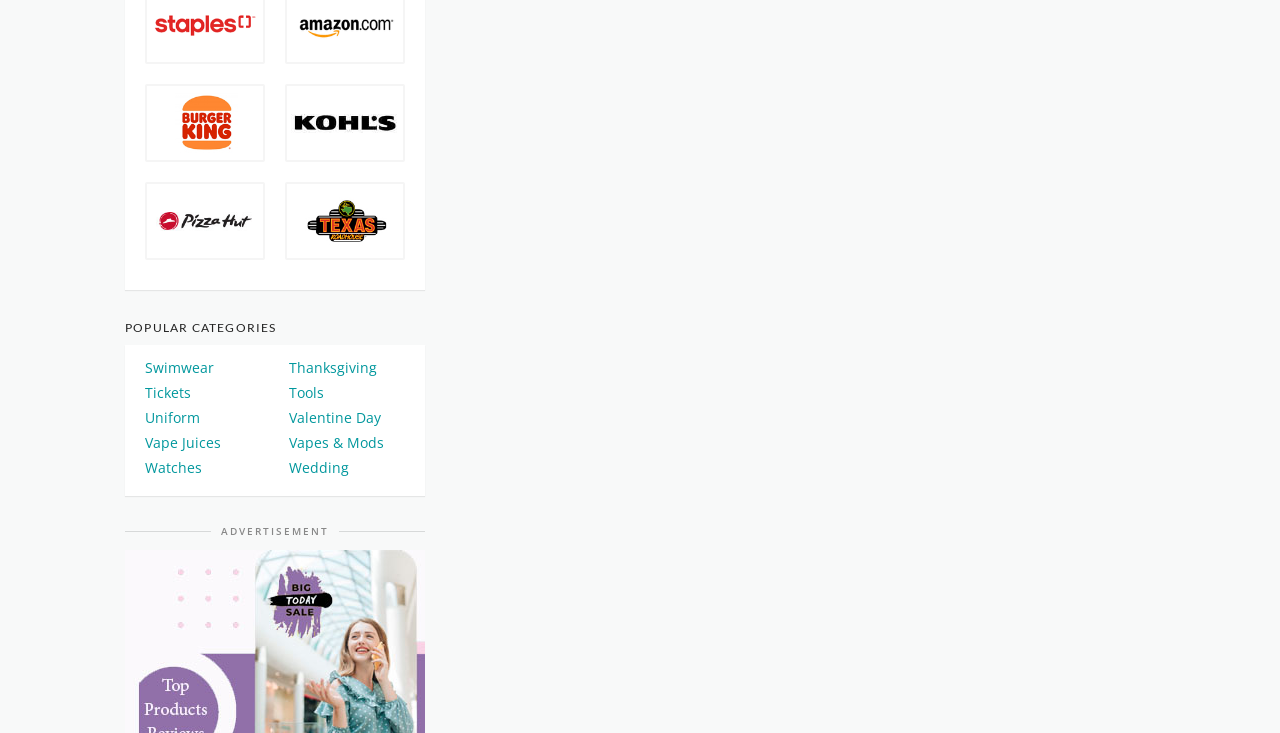Provide a one-word or one-phrase answer to the question:
What is the image associated with the 'pizza-hut-coupons-codes-RhinoShoppingcart' link?

pizza-hut-coupons-codes-RhinoShoppingcart